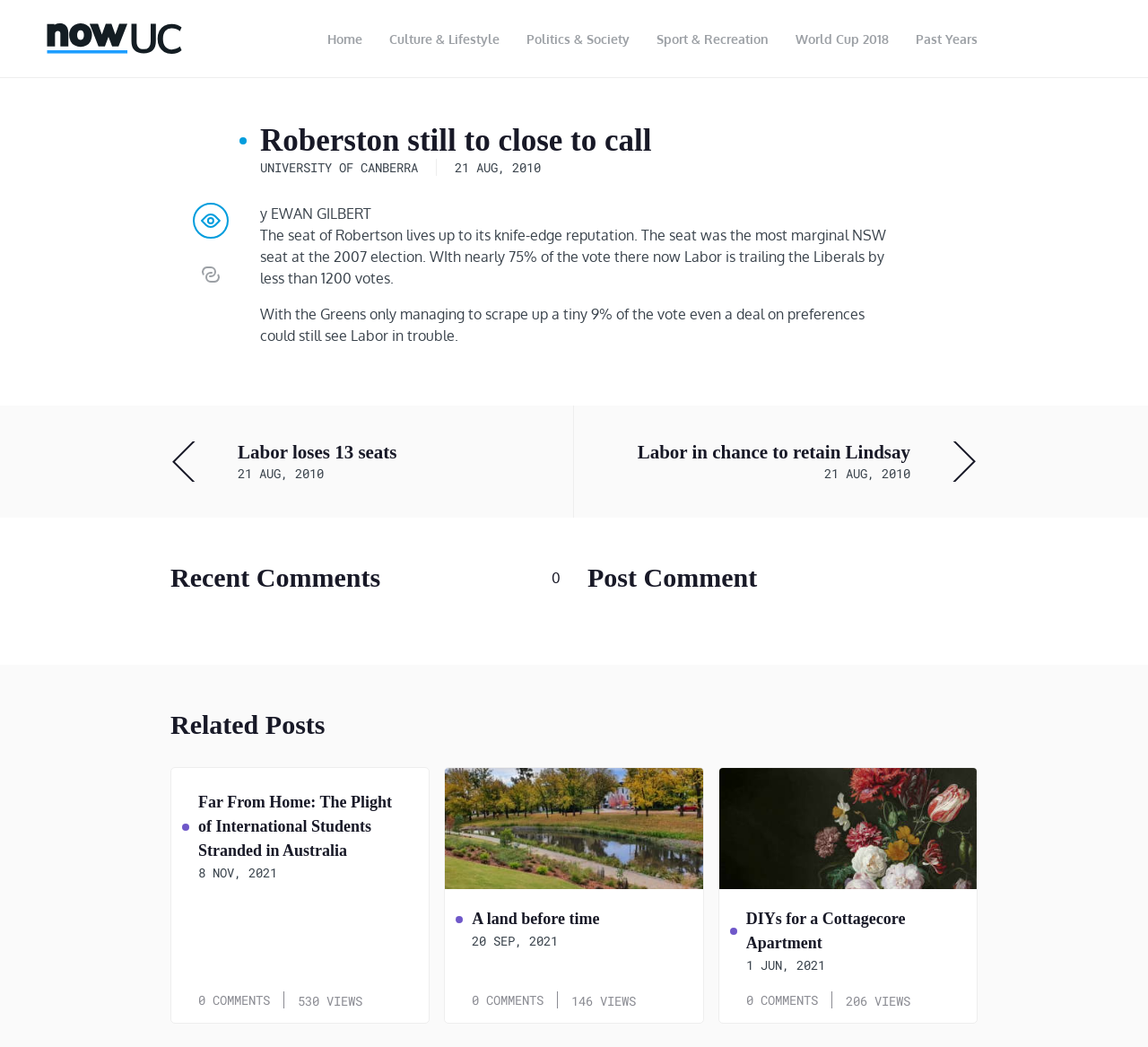What is the date of the article?
Analyze the image and deliver a detailed answer to the question.

I found the answer by looking at the StaticText element with the date '21 AUG, 2010' which is located near the top of the webpage, indicating that it is the date of the article.